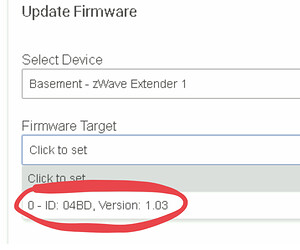What type of device is being managed?
Using the image, answer in one word or phrase.

zWave-enabled device